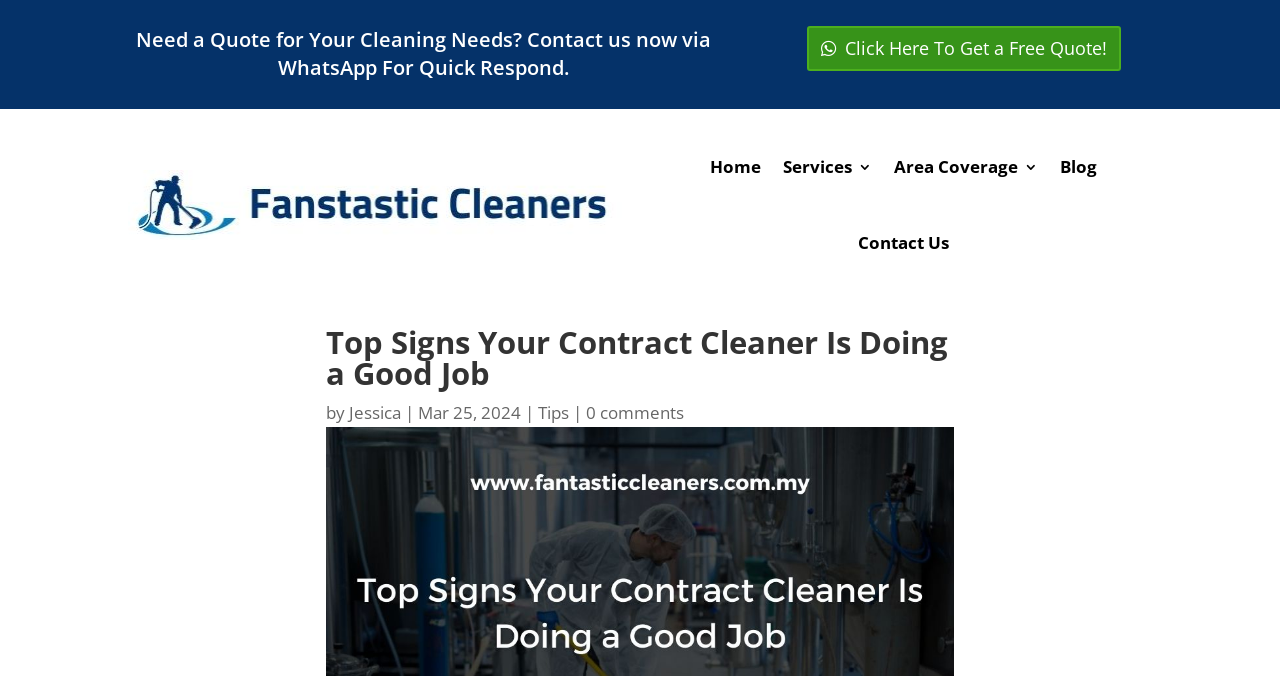Determine the main heading of the webpage and generate its text.

Top Signs Your Contract Cleaner Is Doing a Good Job